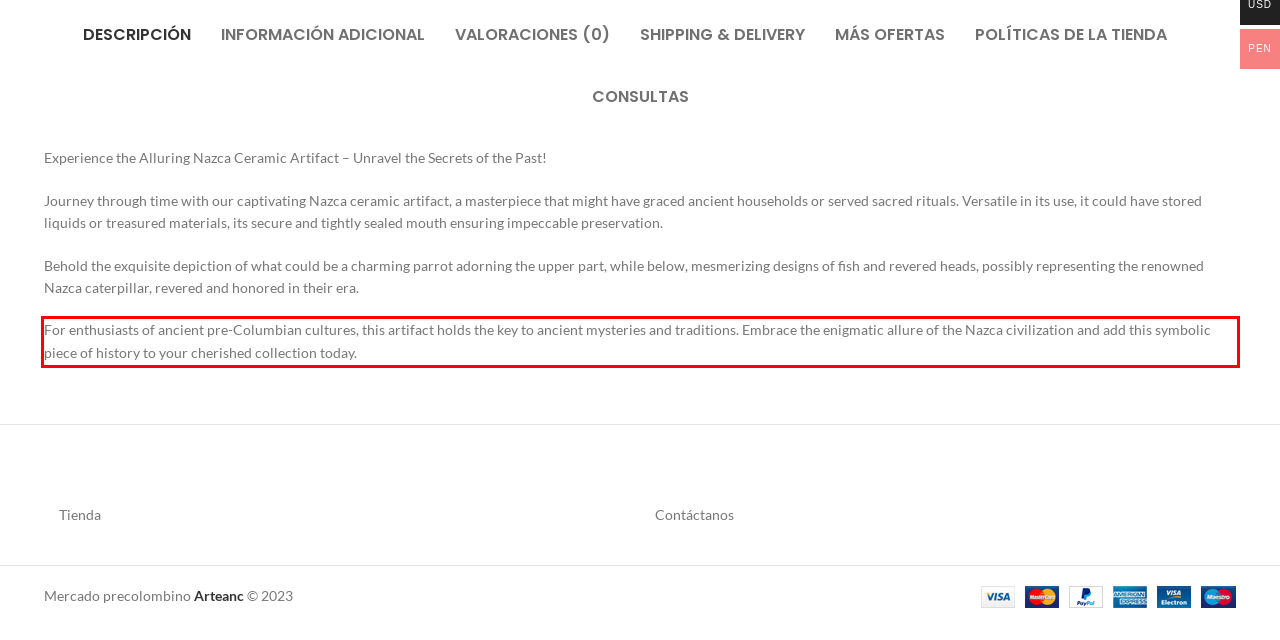Using the provided screenshot of a webpage, recognize and generate the text found within the red rectangle bounding box.

For enthusiasts of ancient pre-Columbian cultures, this artifact holds the key to ancient mysteries and traditions. Embrace the enigmatic allure of the Nazca civilization and add this symbolic piece of history to your cherished collection today.